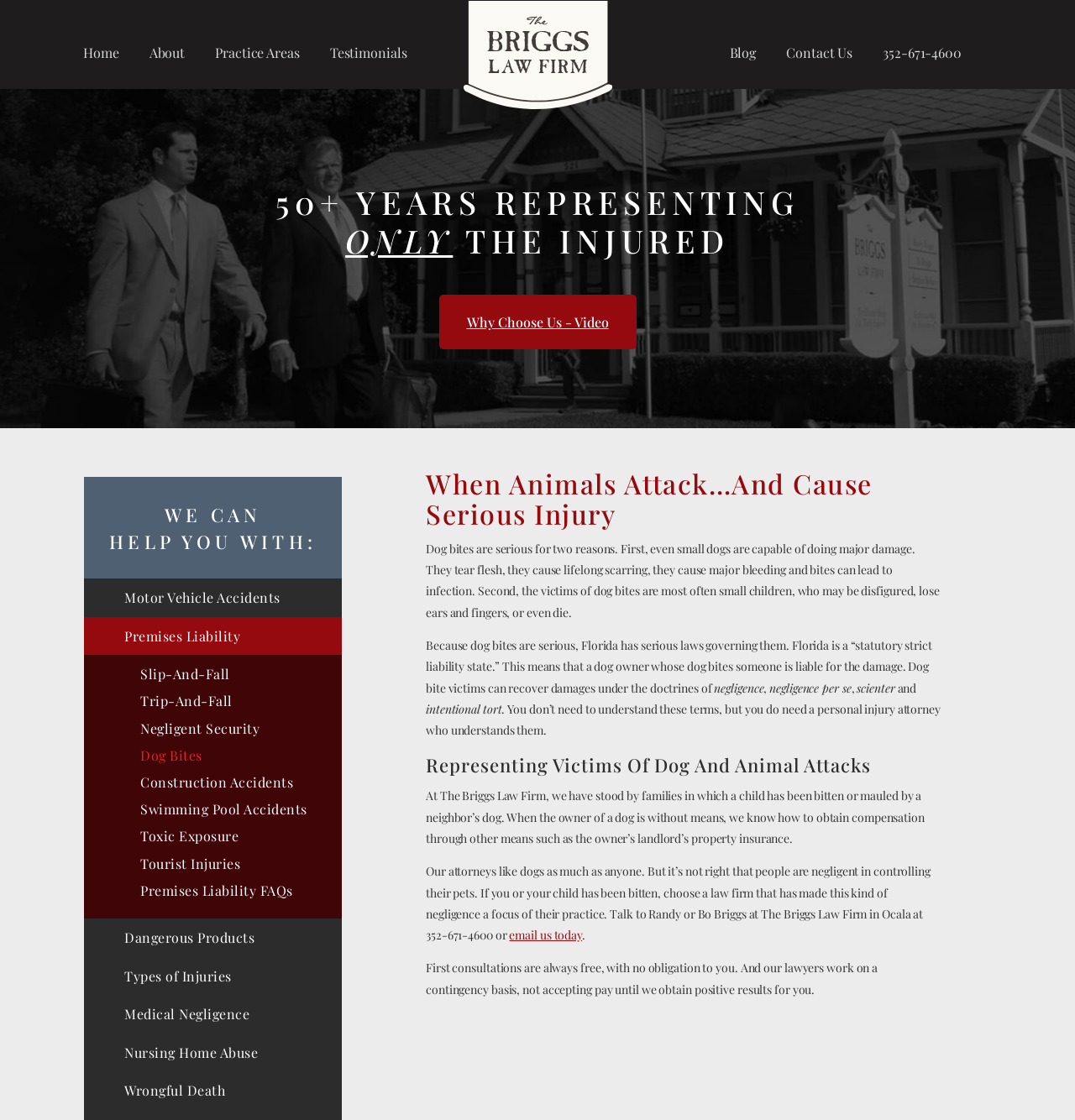Mark the bounding box of the element that matches the following description: "Why Choose Us - Video".

[0.408, 0.263, 0.592, 0.312]